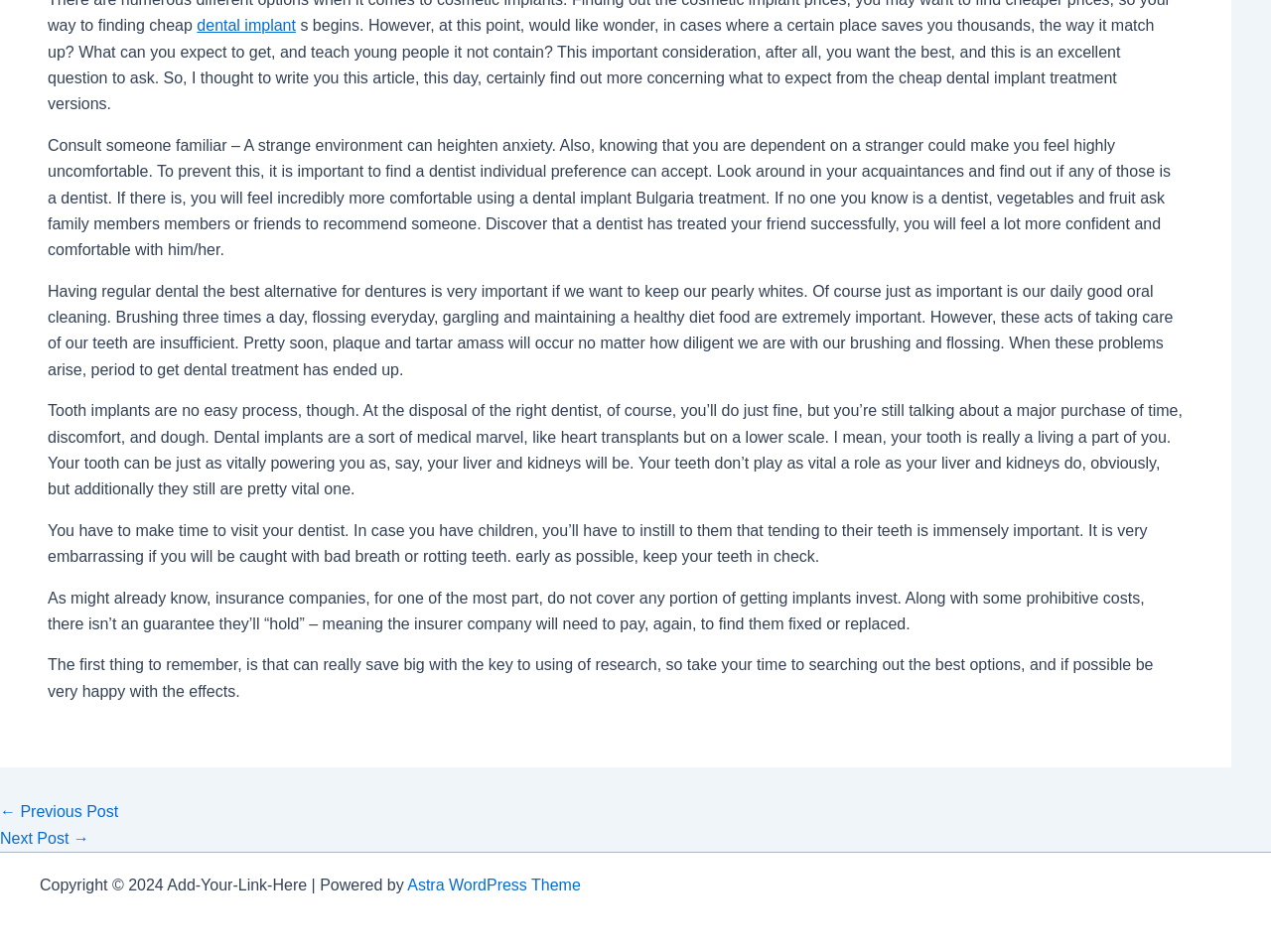Provide the bounding box coordinates of the HTML element this sentence describes: "← Previous Post". The bounding box coordinates consist of four float numbers between 0 and 1, i.e., [left, top, right, bottom].

[0.0, 0.844, 0.093, 0.861]